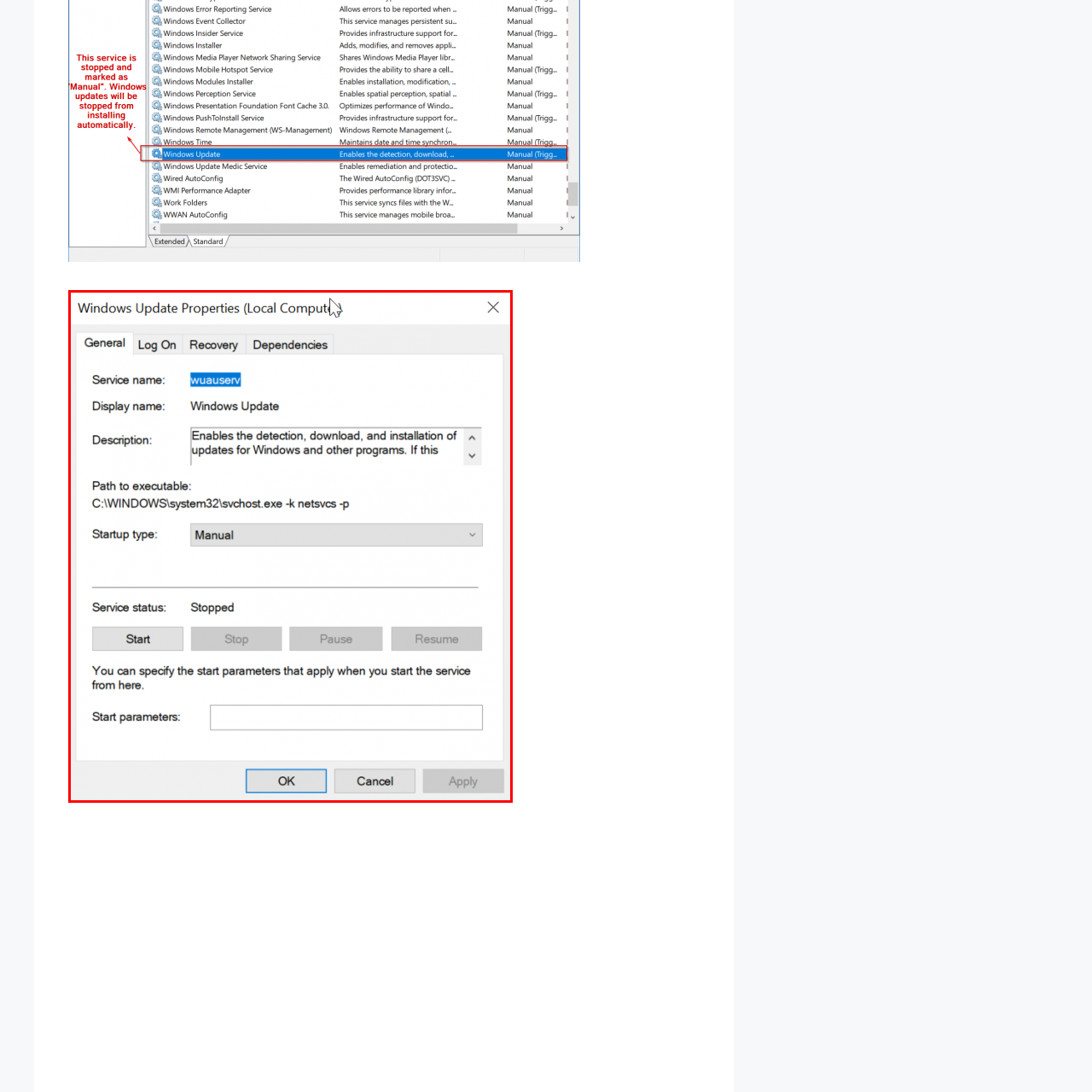Using the image highlighted in the red border, answer the following question concisely with a word or phrase:
What can users specify for the wuauserv service?

Start parameters